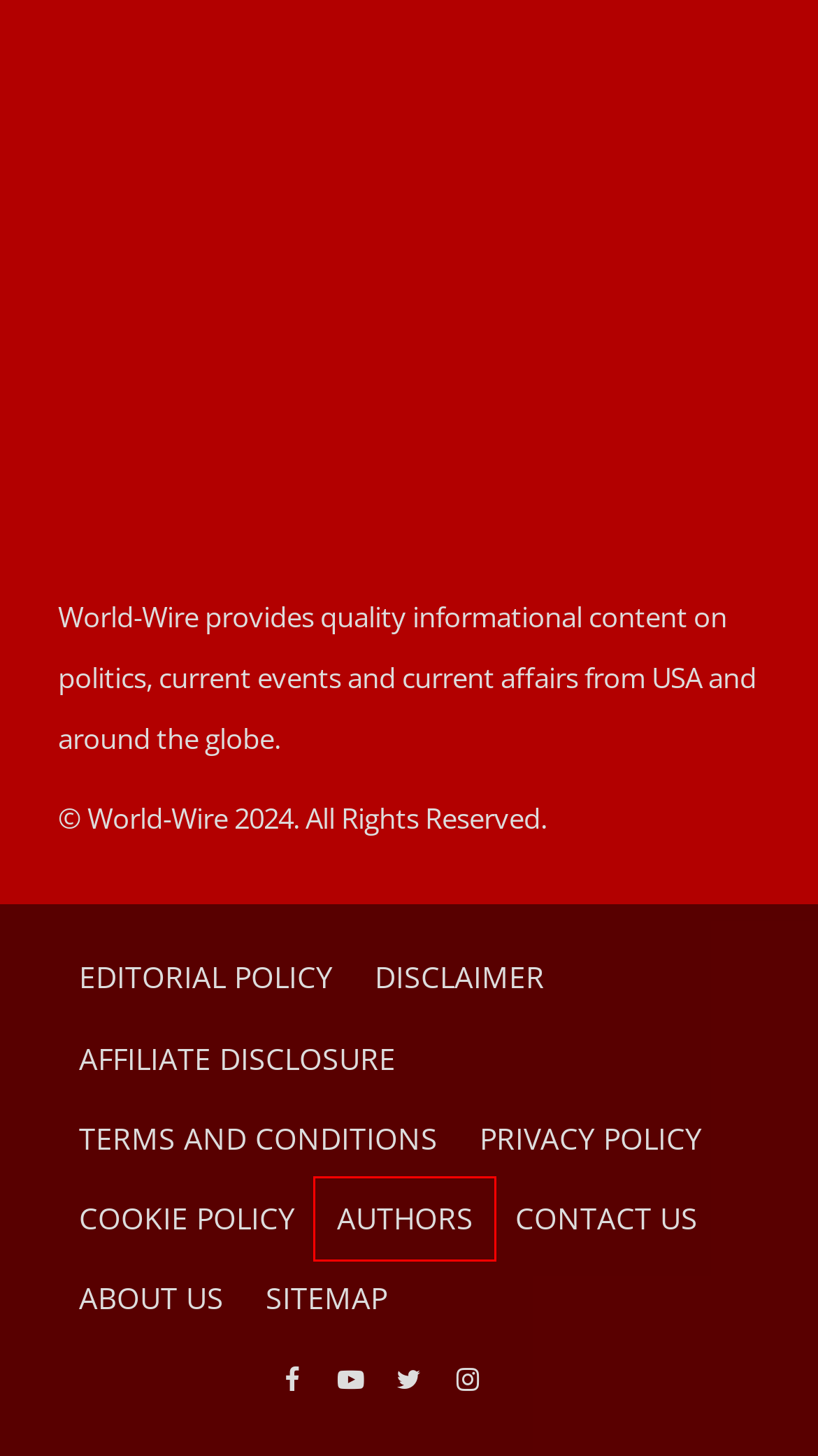Given a screenshot of a webpage with a red bounding box, please pick the webpage description that best fits the new webpage after clicking the element inside the bounding box. Here are the candidates:
A. Privacy Policy - World-Wire
B. Contact - World-Wire.com - World-Wire
C. Disclaimer - World-Wire
D. About Us - World-Wire
E. Authors - World-Wire
F. Affiliate Disclosure of World Wire
G. Editorial Policy - World-Wire
H. TERMS OF SERVICE - World-Wire

E